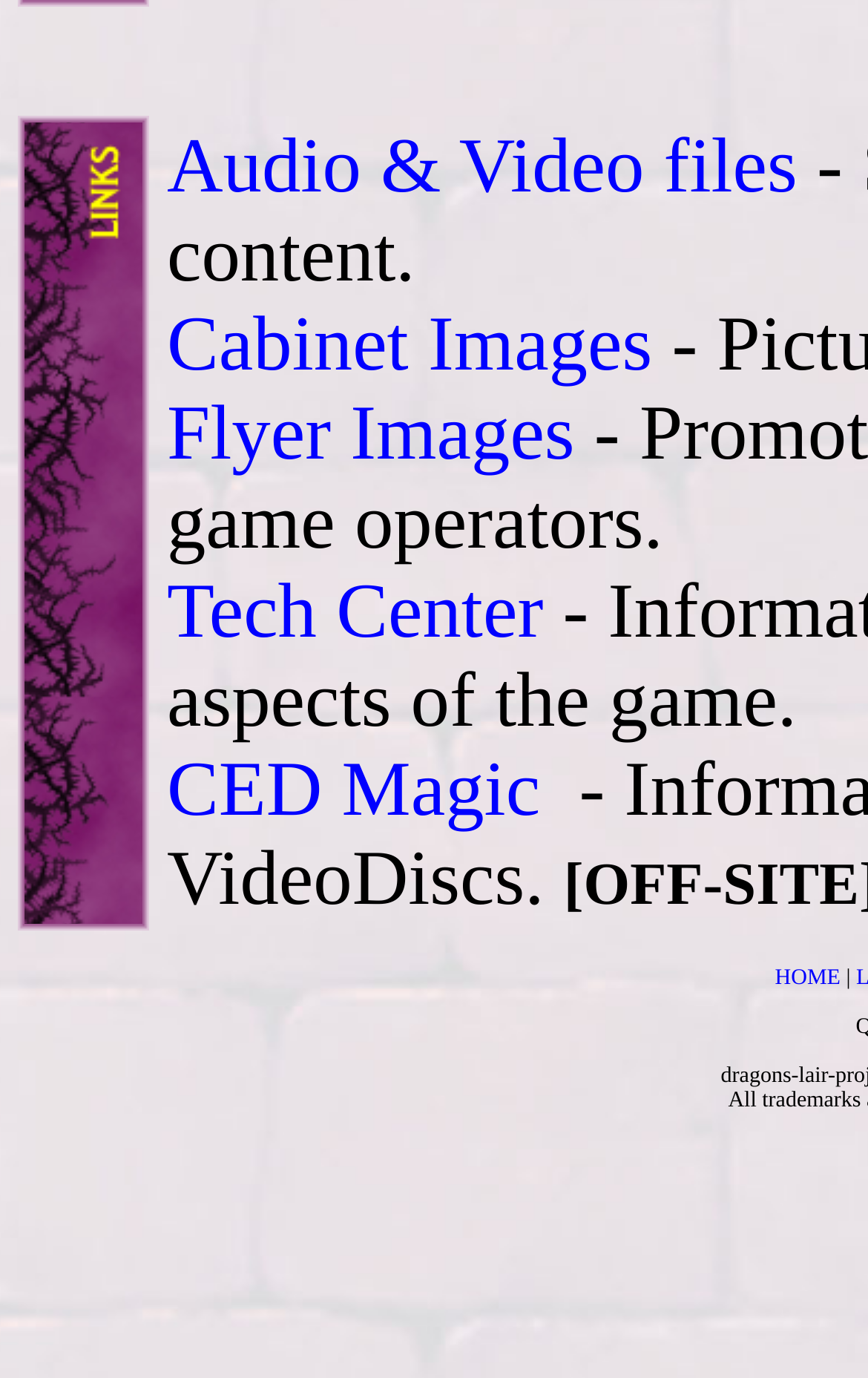How many links are on the webpage? Please answer the question using a single word or phrase based on the image.

5